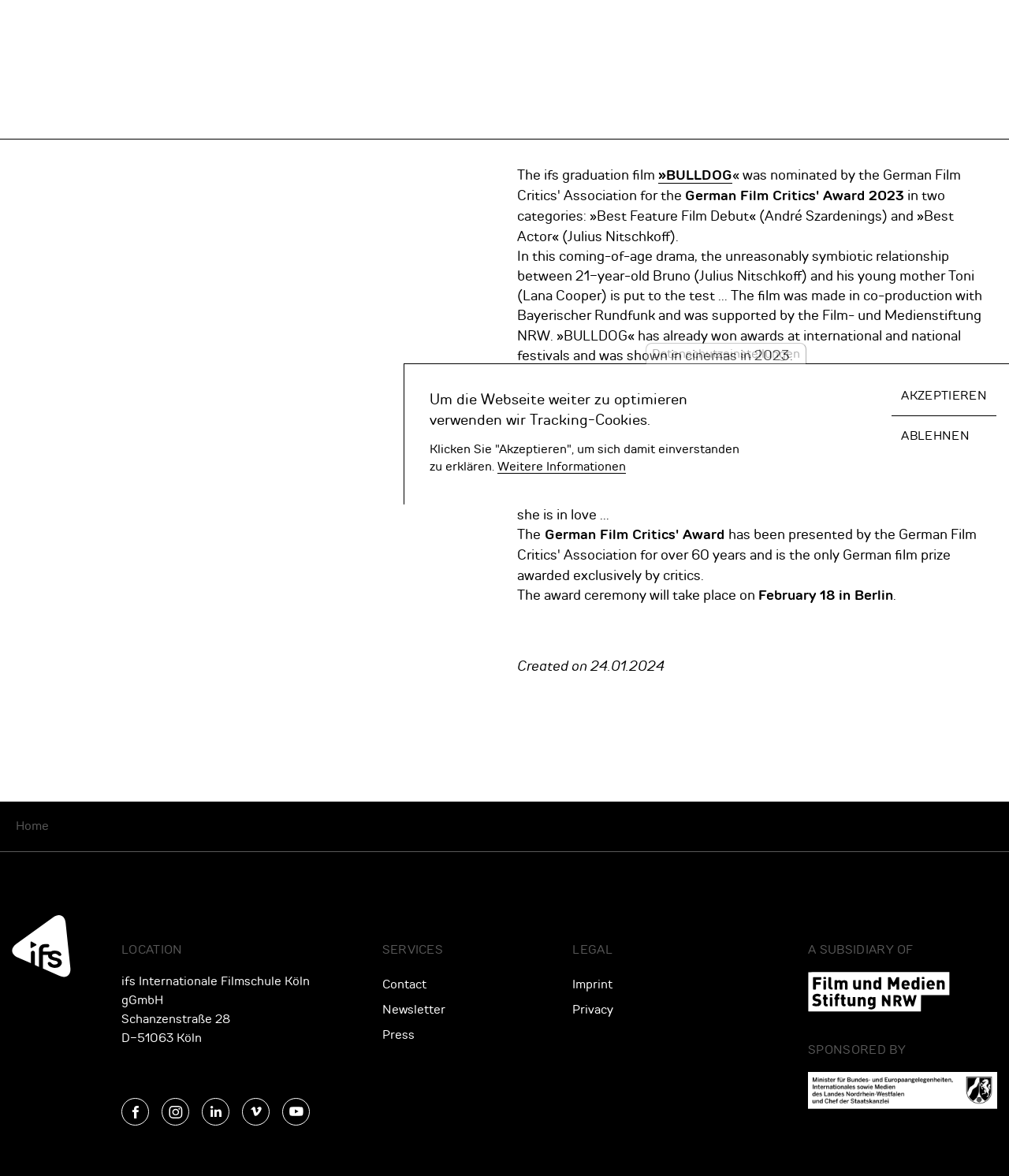Provide the bounding box coordinates for the specified HTML element described in this description: "Weitere Informationen". The coordinates should be four float numbers ranging from 0 to 1, in the format [left, top, right, bottom].

[0.493, 0.39, 0.62, 0.404]